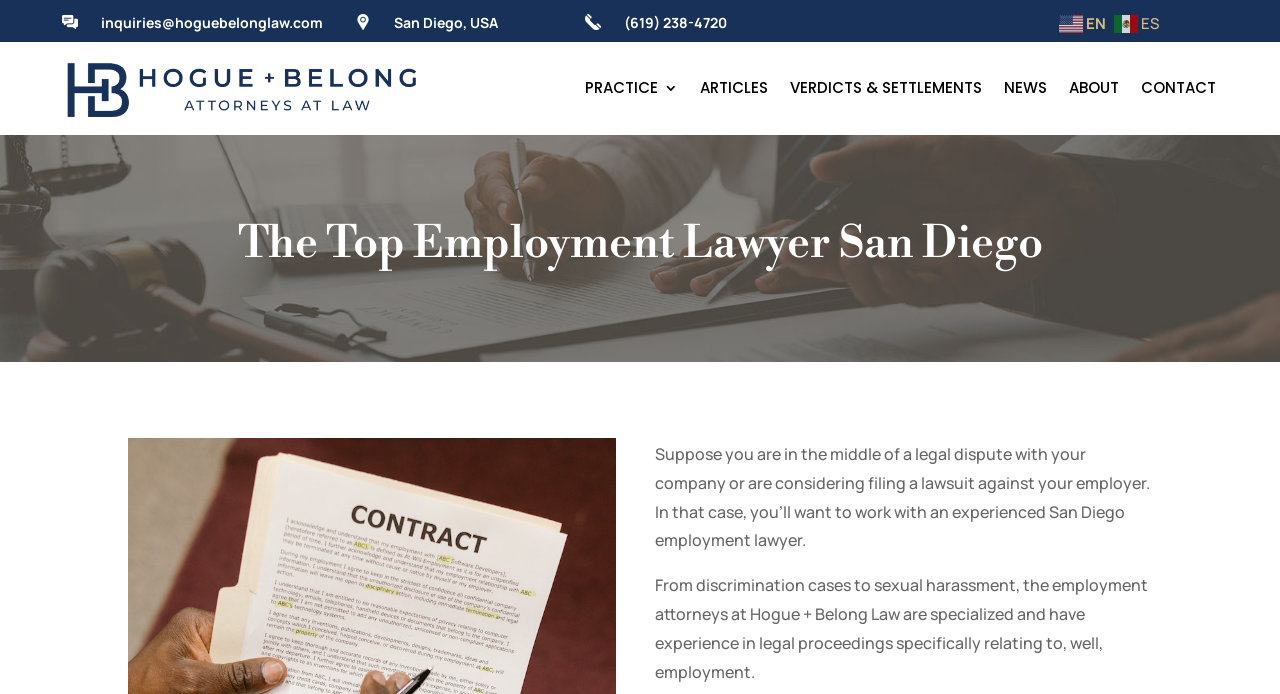Refer to the screenshot and give an in-depth answer to this question: What is the law firm's email address?

I found the email address by looking at the top section of the webpage, where the contact information is typically displayed. The static text element with the email address is located within a layout table, which suggests it's part of the header or navigation section.